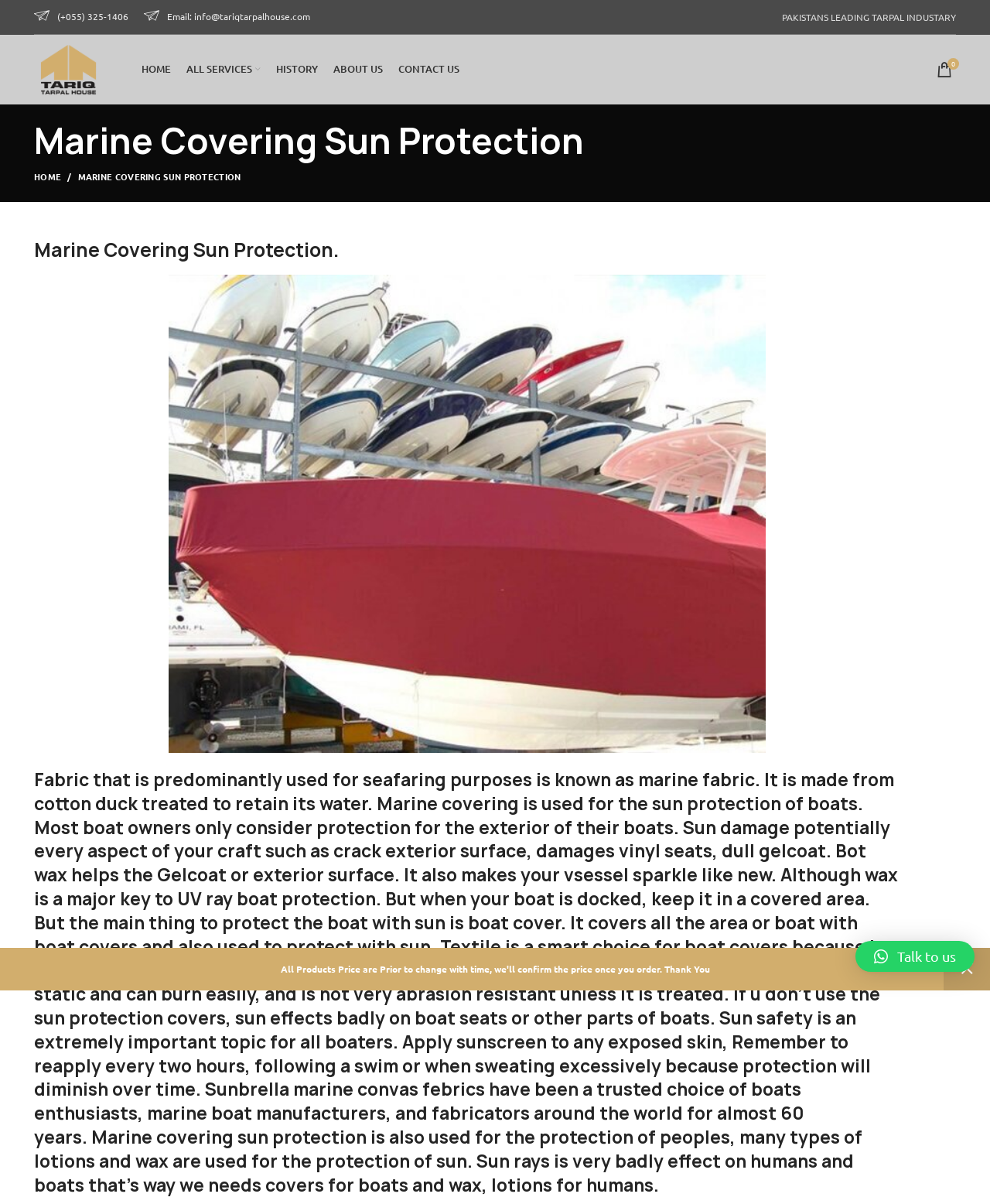Extract the primary heading text from the webpage.

Marine Covering Sun Protection